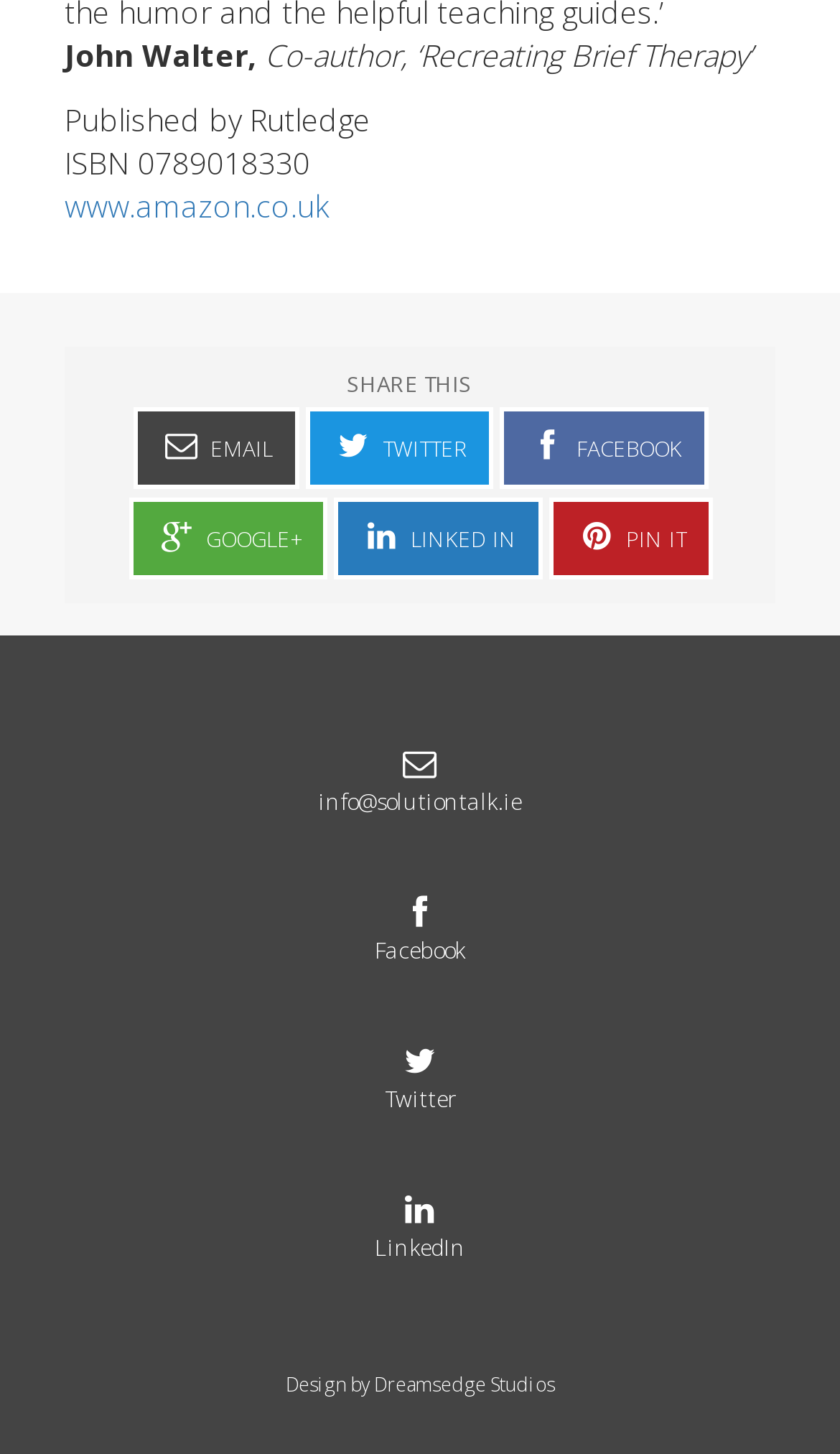Identify the bounding box coordinates of the region I need to click to complete this instruction: "View Facebook page".

[0.077, 0.61, 0.923, 0.666]